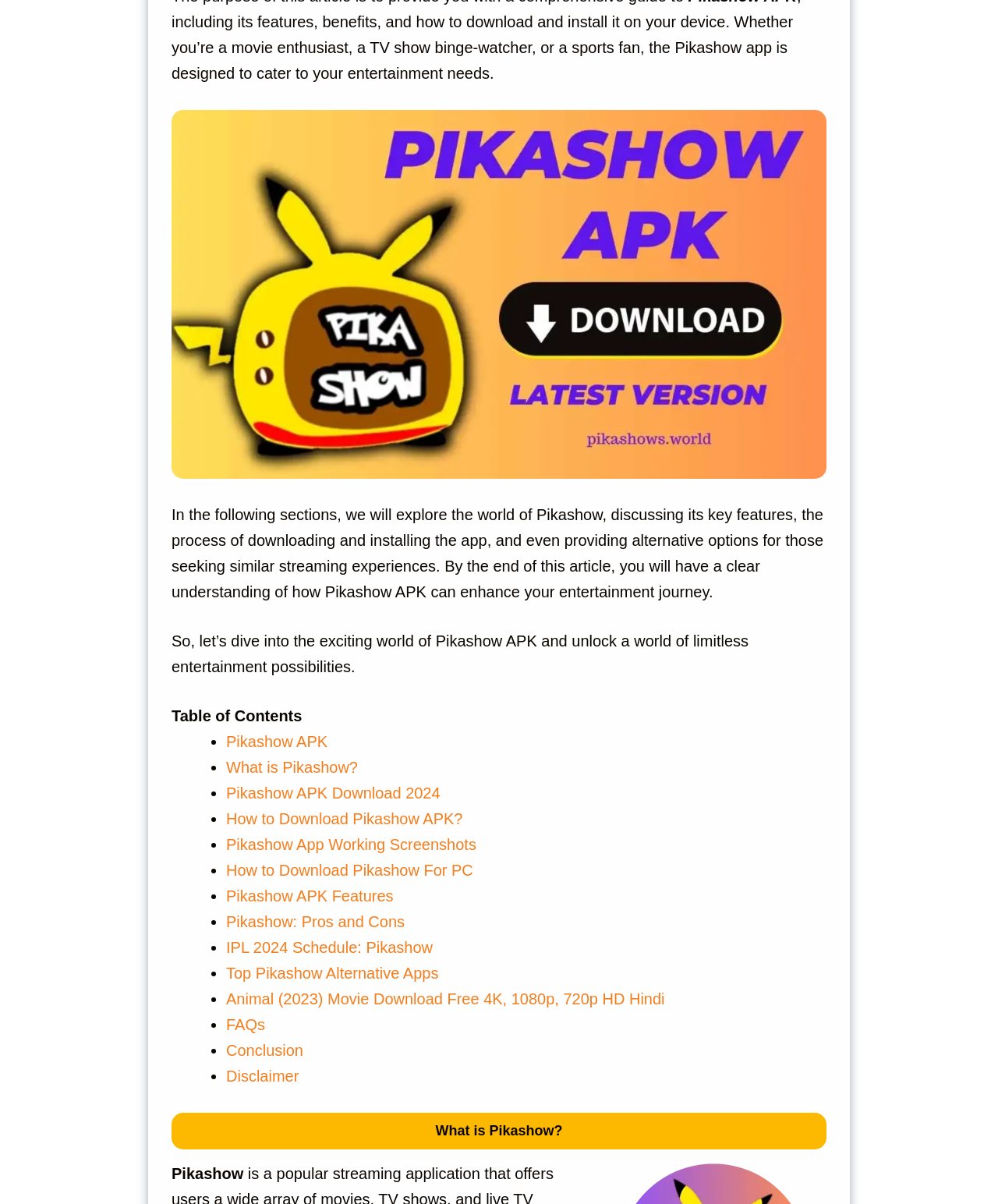Identify the bounding box coordinates of the clickable region necessary to fulfill the following instruction: "View FAQs". The bounding box coordinates should be four float numbers between 0 and 1, i.e., [left, top, right, bottom].

[0.227, 0.844, 0.266, 0.858]